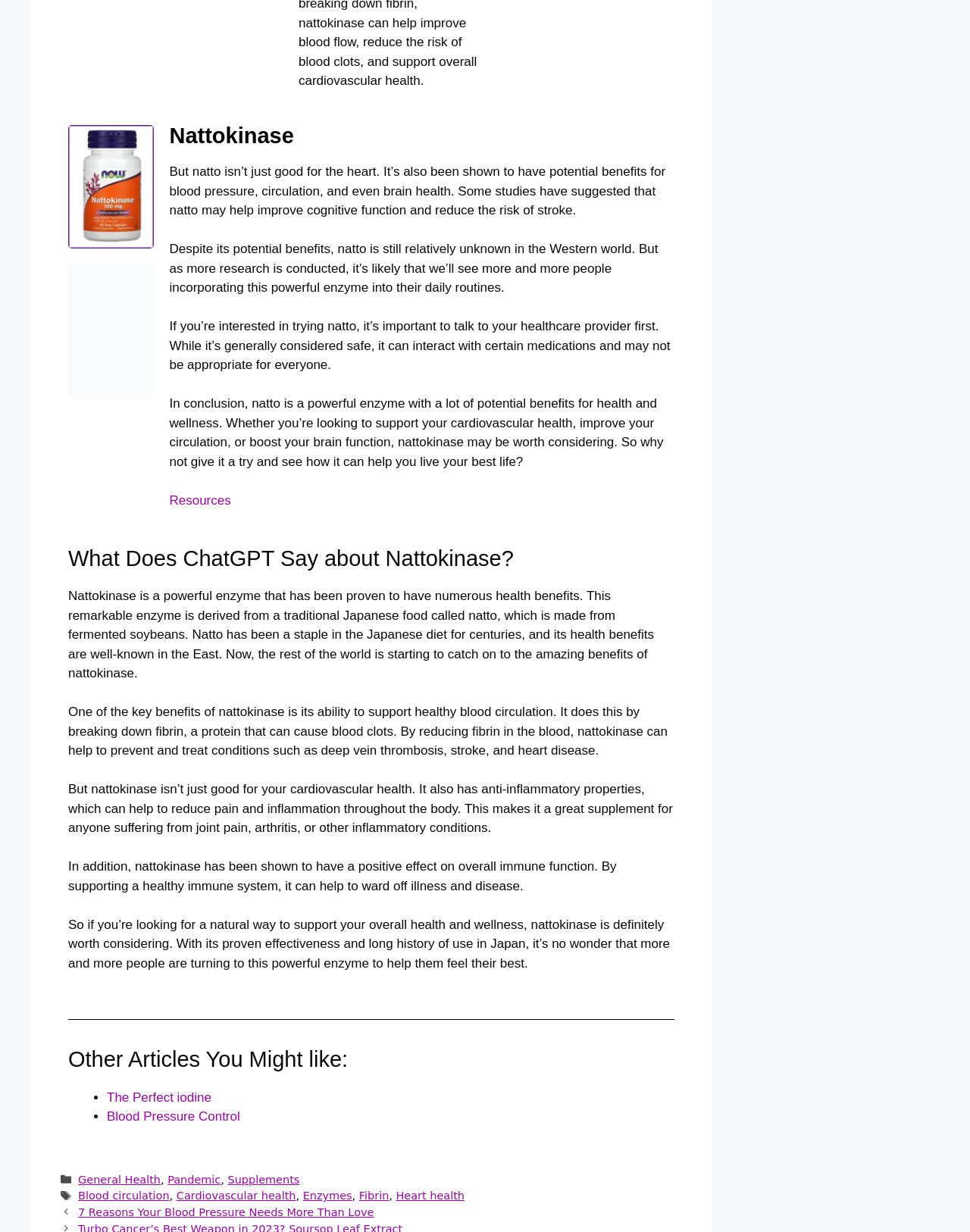Observe the image and answer the following question in detail: What is recommended before trying Nattokinase?

The webpage advises that if you're interested in trying Nattokinase, it's important to talk to your healthcare provider first, as it can interact with certain medications and may not be appropriate for everyone.